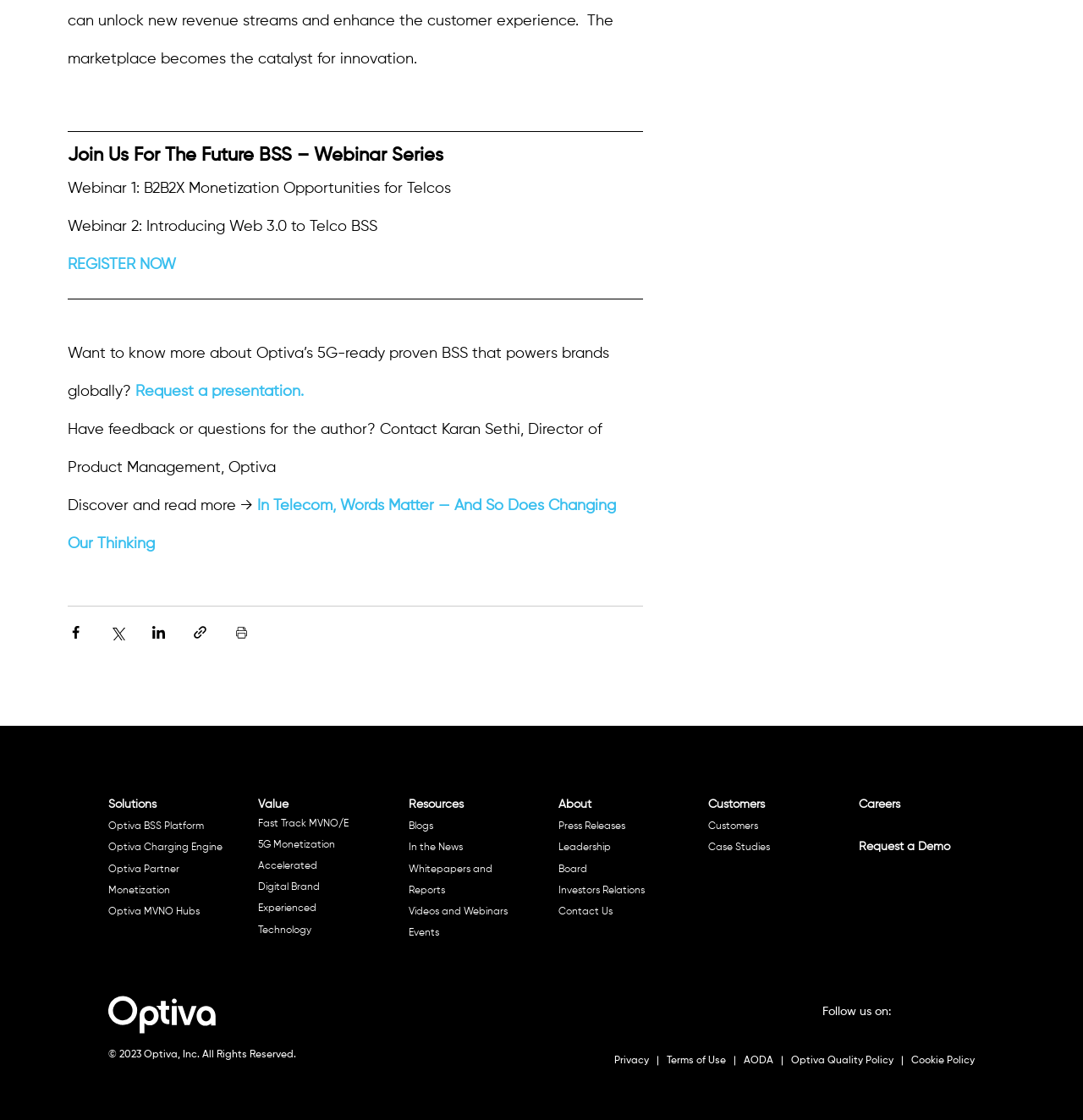Respond to the following question with a brief word or phrase:
What is the name of the author of the article?

Karan Sethi